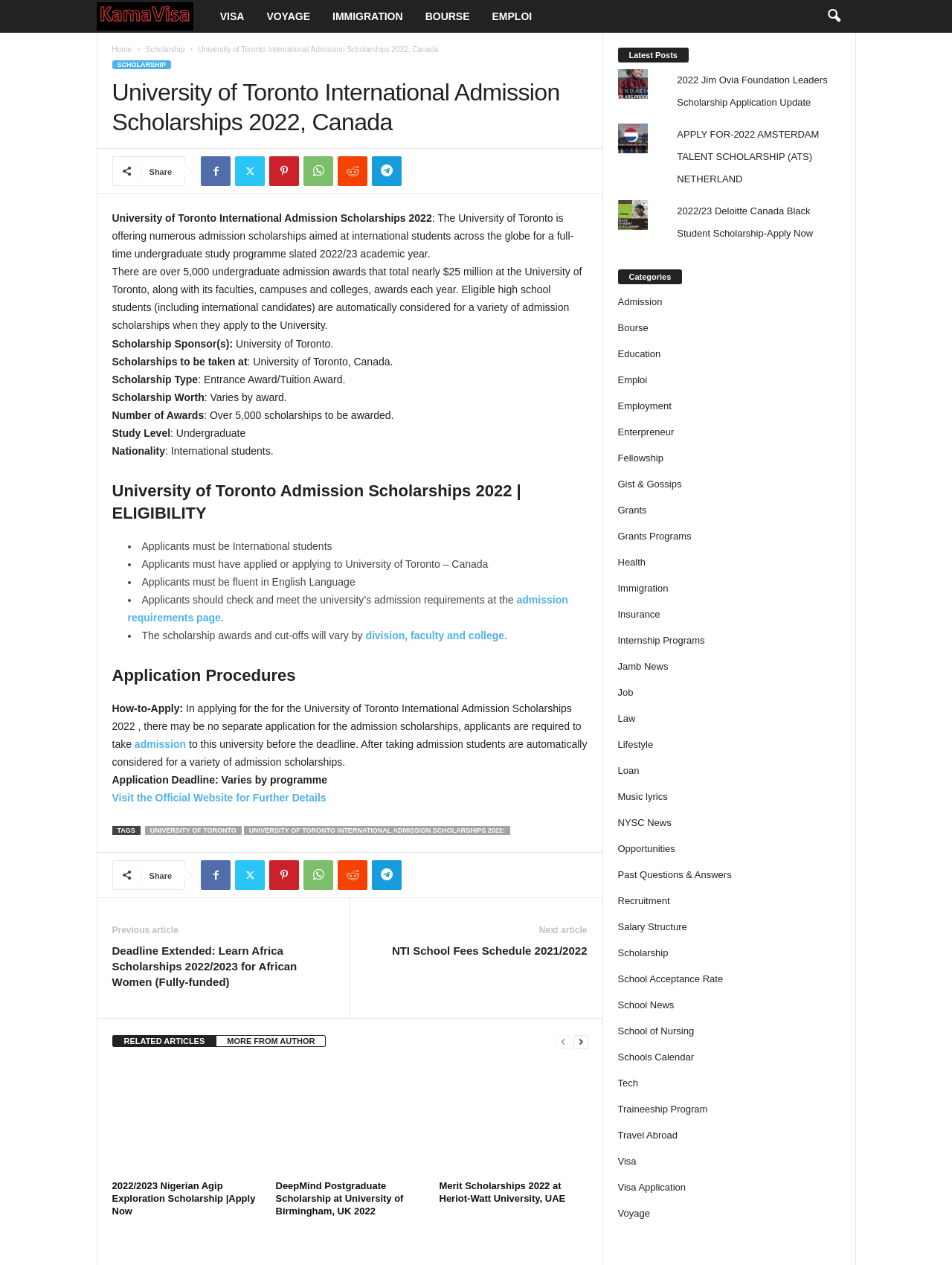Please provide a comprehensive response to the question below by analyzing the image: 
What is the name of the university offering scholarships?

The answer can be found in the heading 'University of Toronto International Admission Scholarships 2022, Canada' and also in the text 'Scholarship Sponsor(s): University of Toronto.'